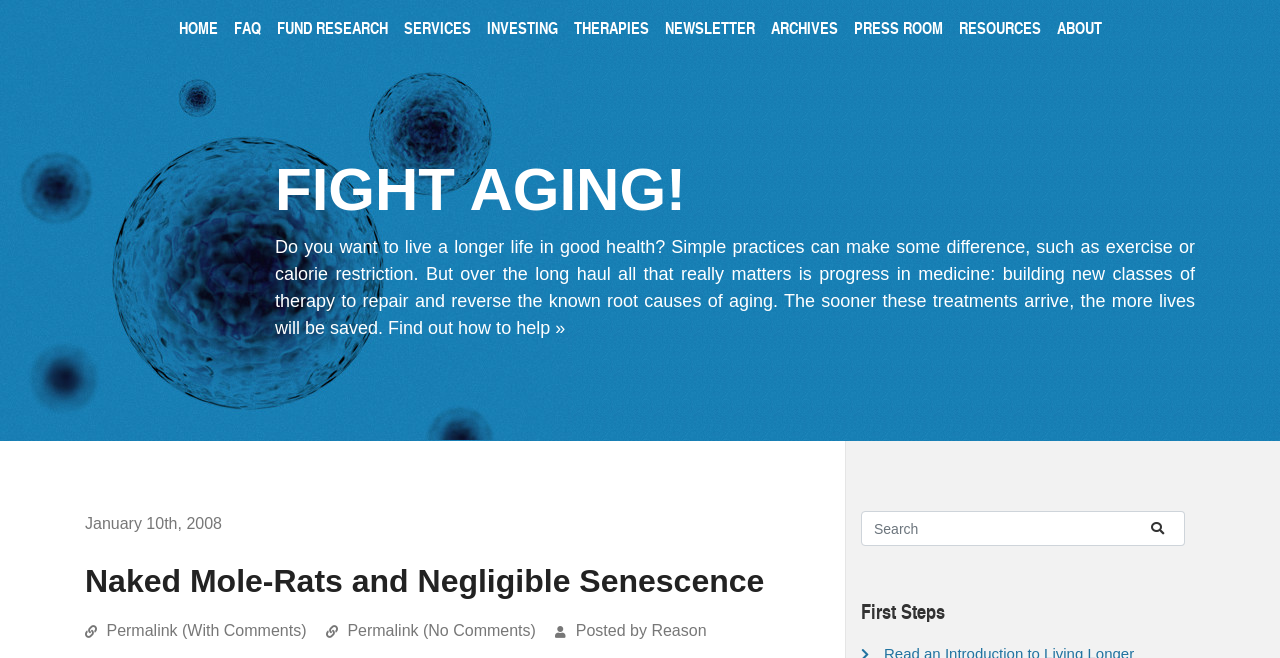Specify the bounding box coordinates of the element's region that should be clicked to achieve the following instruction: "Find out how to help". The bounding box coordinates consist of four float numbers between 0 and 1, in the format [left, top, right, bottom].

[0.303, 0.483, 0.442, 0.514]